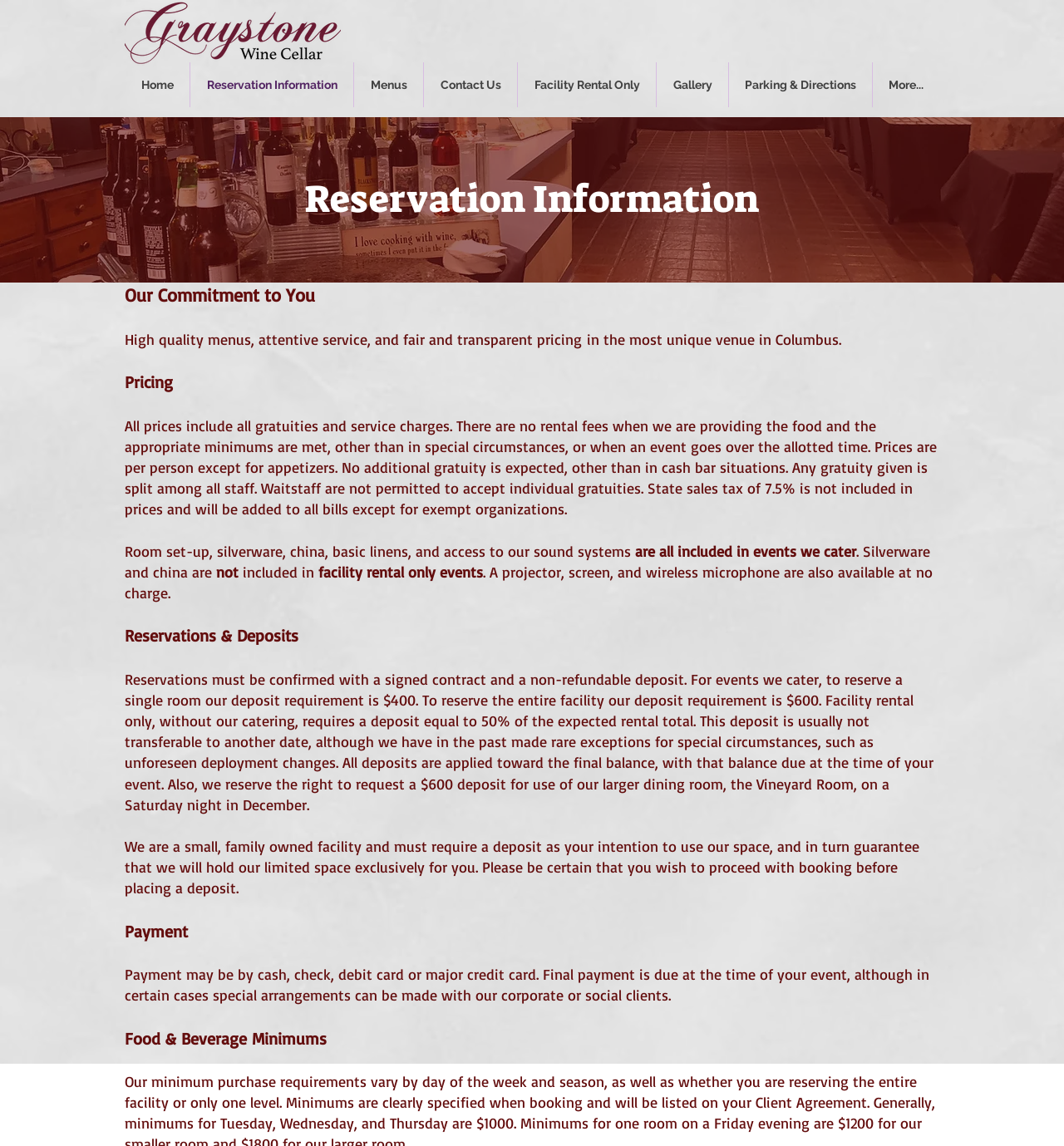Respond to the question with just a single word or phrase: 
What is the name of the wine cellar?

Graystone Wine Cellar